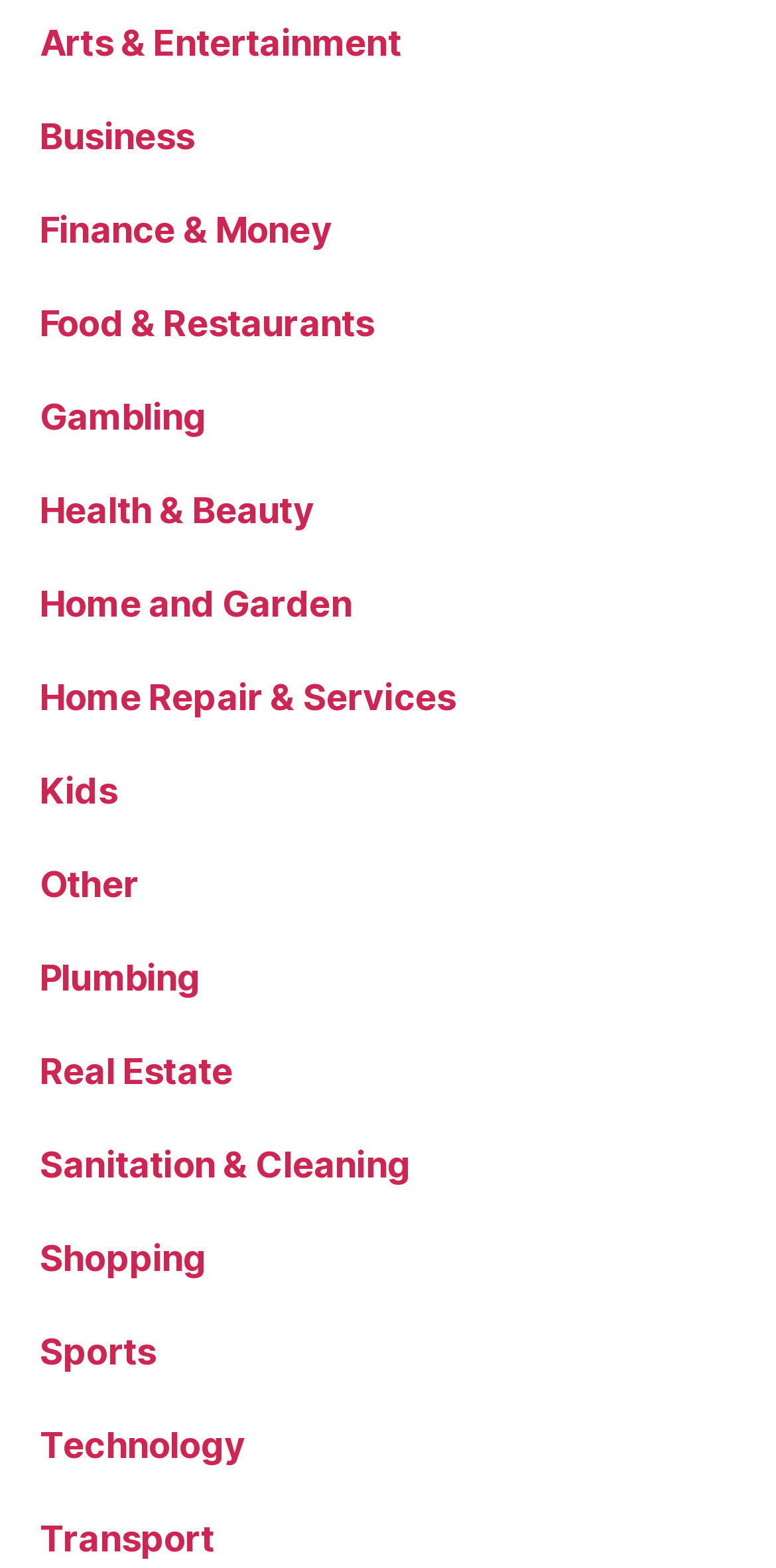How many categories are listed?
Look at the screenshot and respond with a single word or phrase.

17